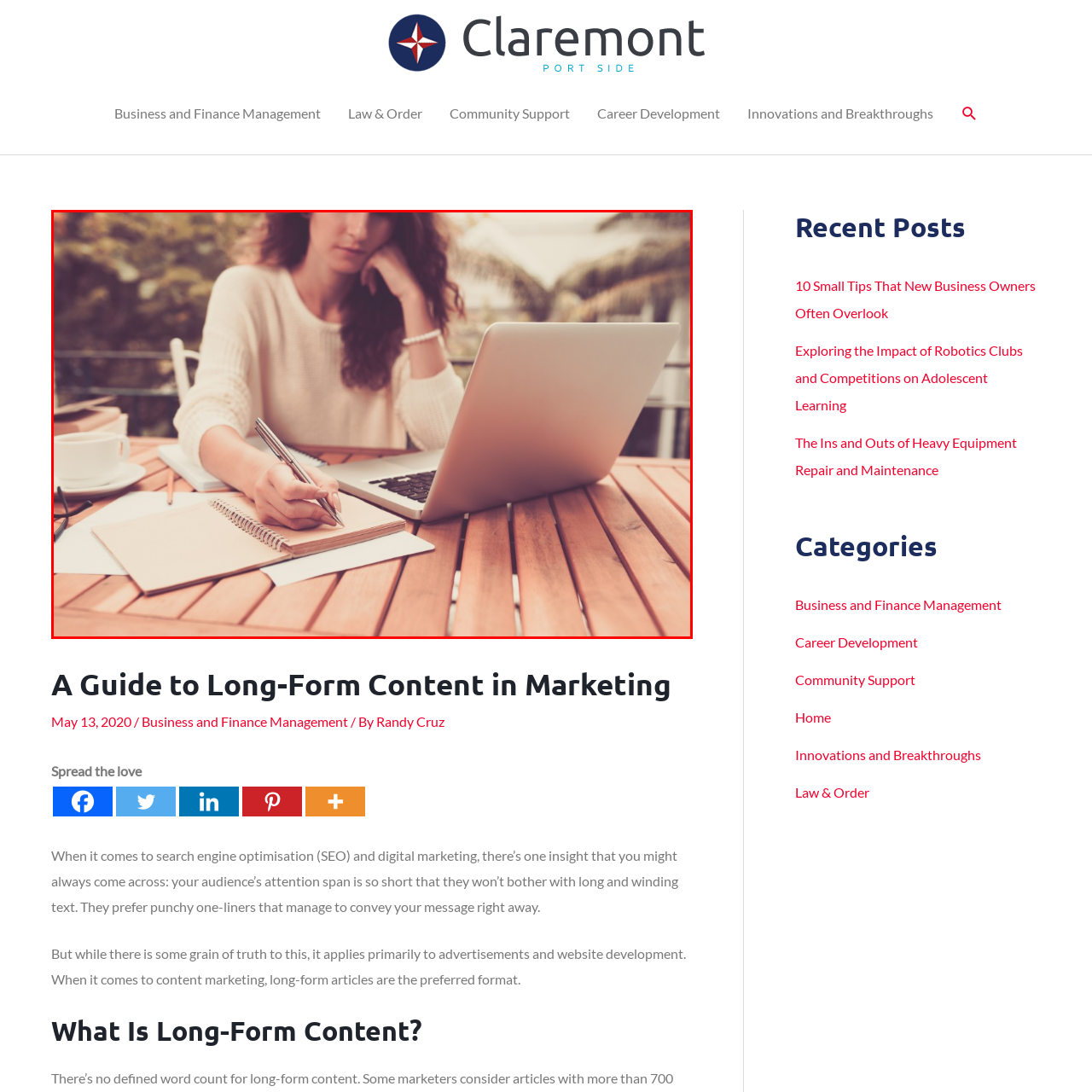Focus on the picture inside the red-framed area and provide a one-word or short phrase response to the following question:
What is displayed on the laptop?

her work-in-progress